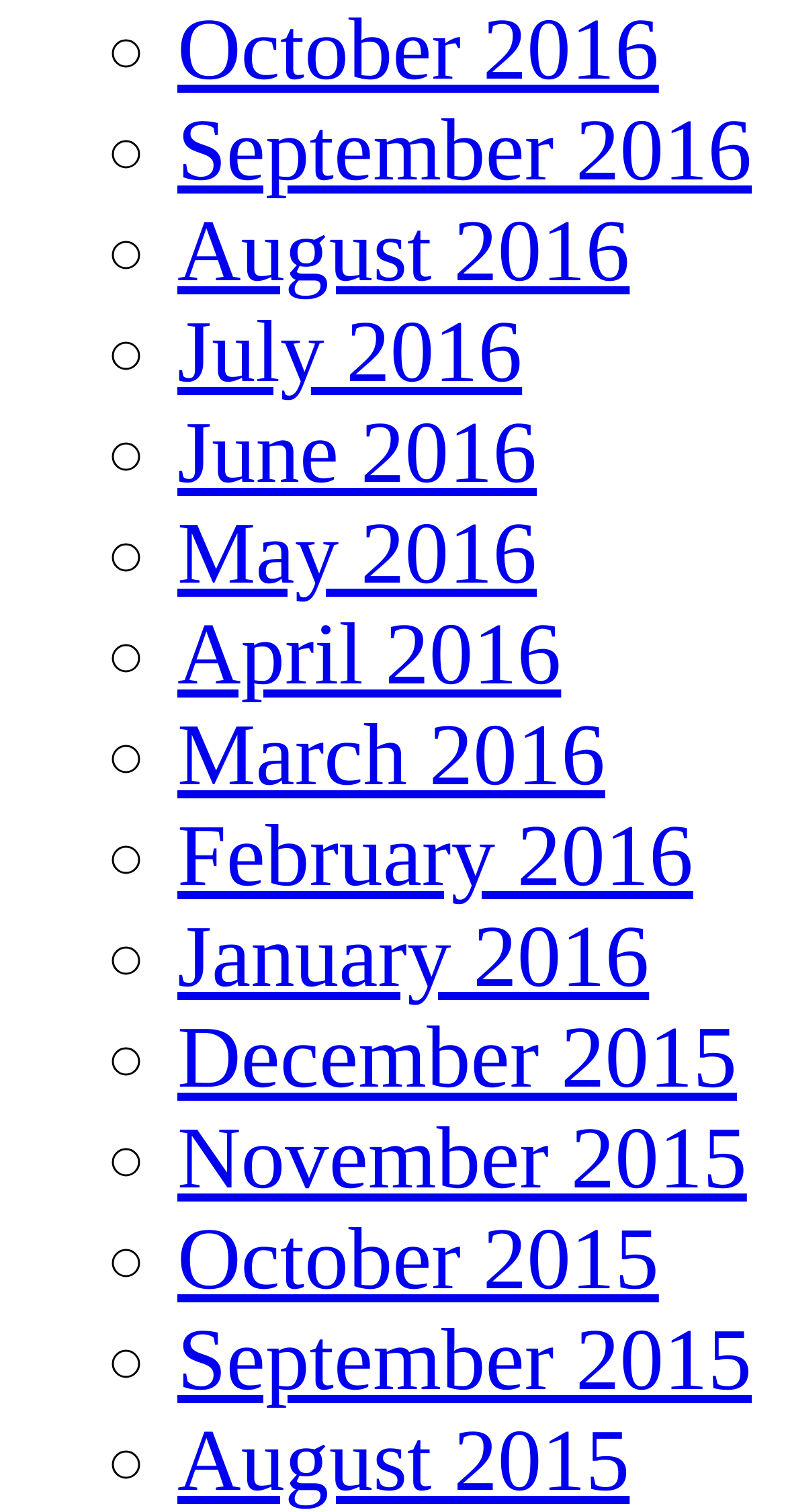Based on the image, please elaborate on the answer to the following question:
How many months are listed?

I counted the number of link elements with month names, starting from 'October 2016' to 'August 2015', and found 15 months listed.